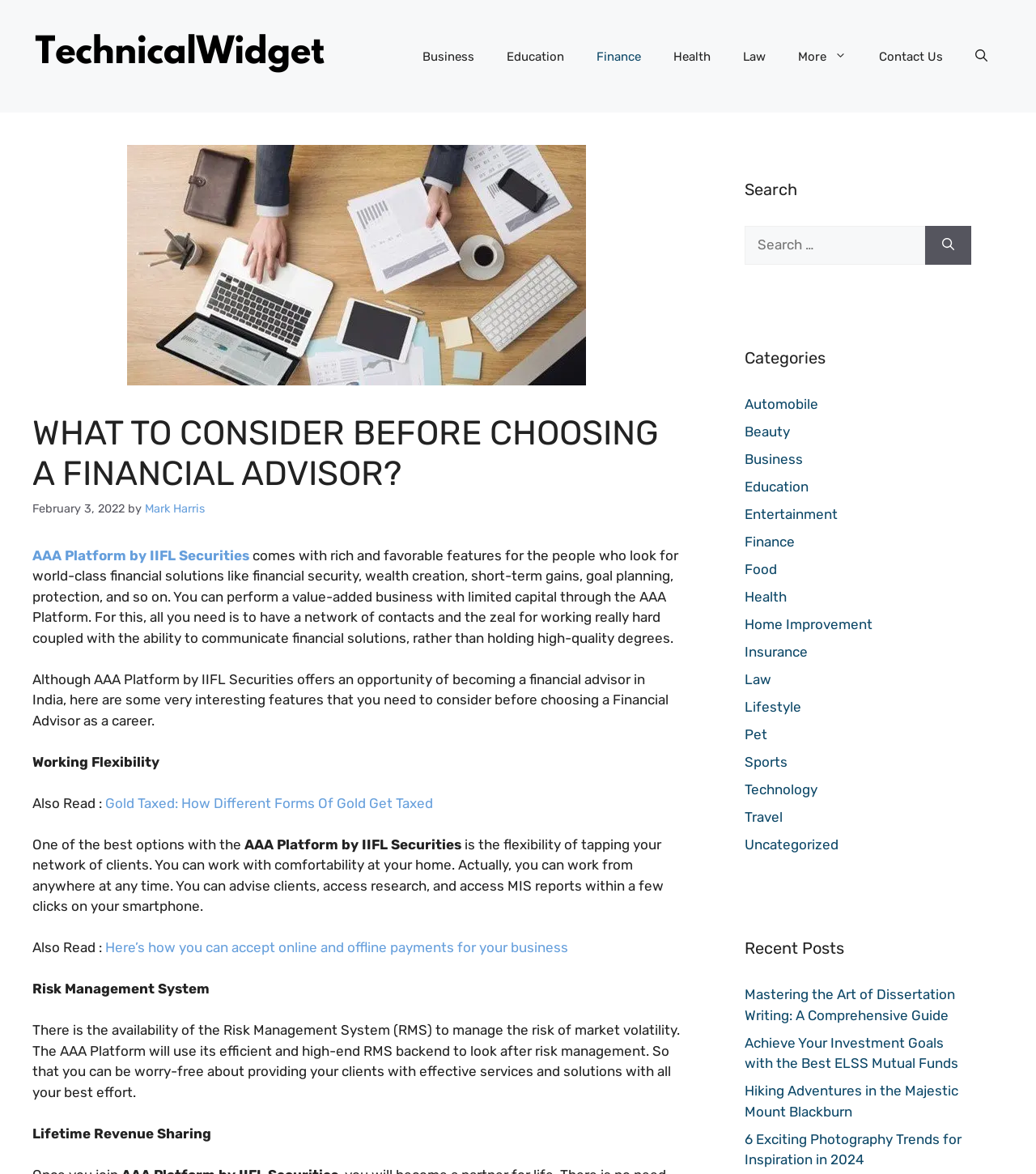Provide the bounding box coordinates of the section that needs to be clicked to accomplish the following instruction: "Explore the 'Finance' category."

[0.56, 0.027, 0.634, 0.069]